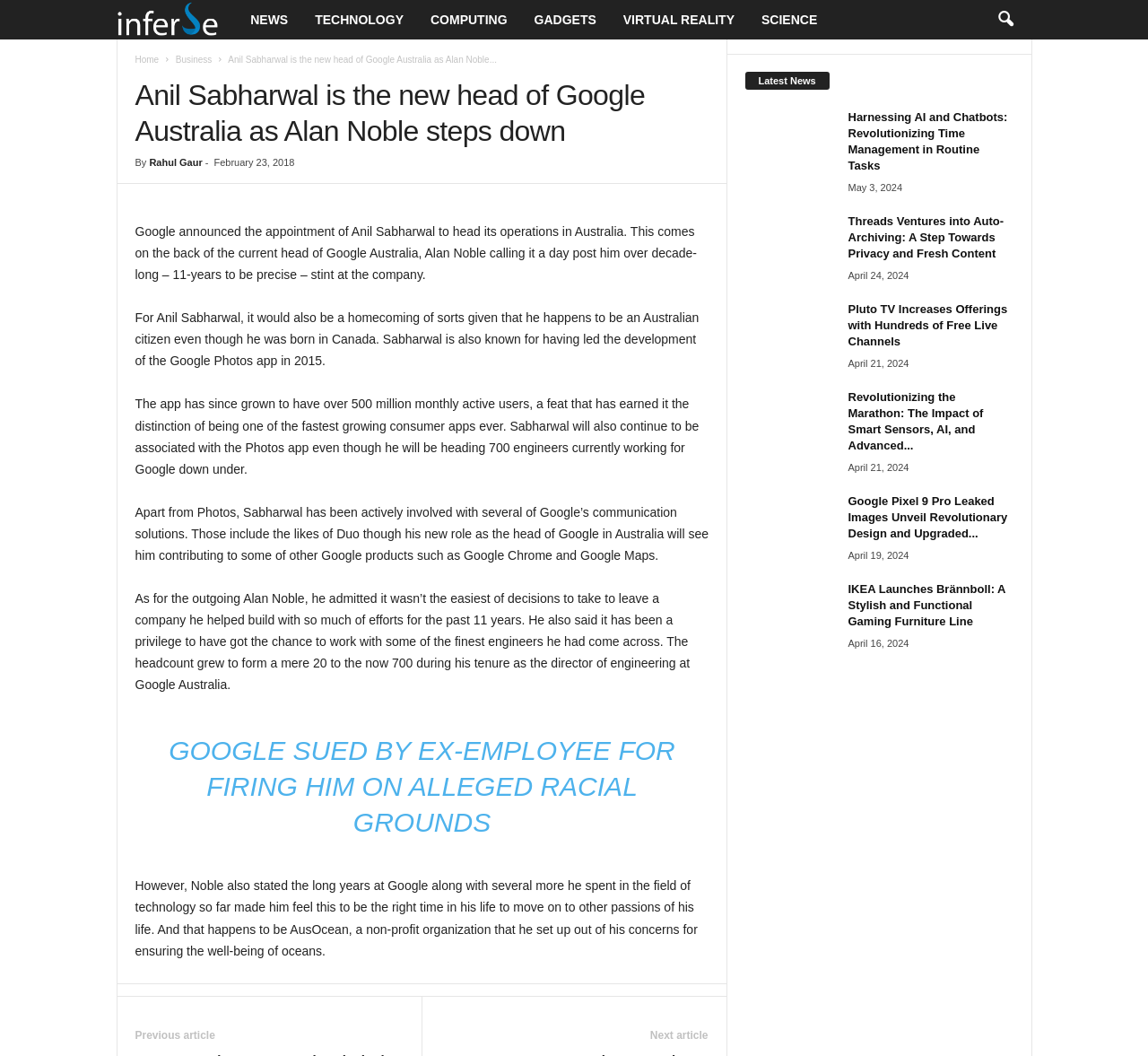Extract the bounding box coordinates for the UI element described by the text: "Rahul Gaur". The coordinates should be in the form of [left, top, right, bottom] with values between 0 and 1.

[0.13, 0.149, 0.176, 0.159]